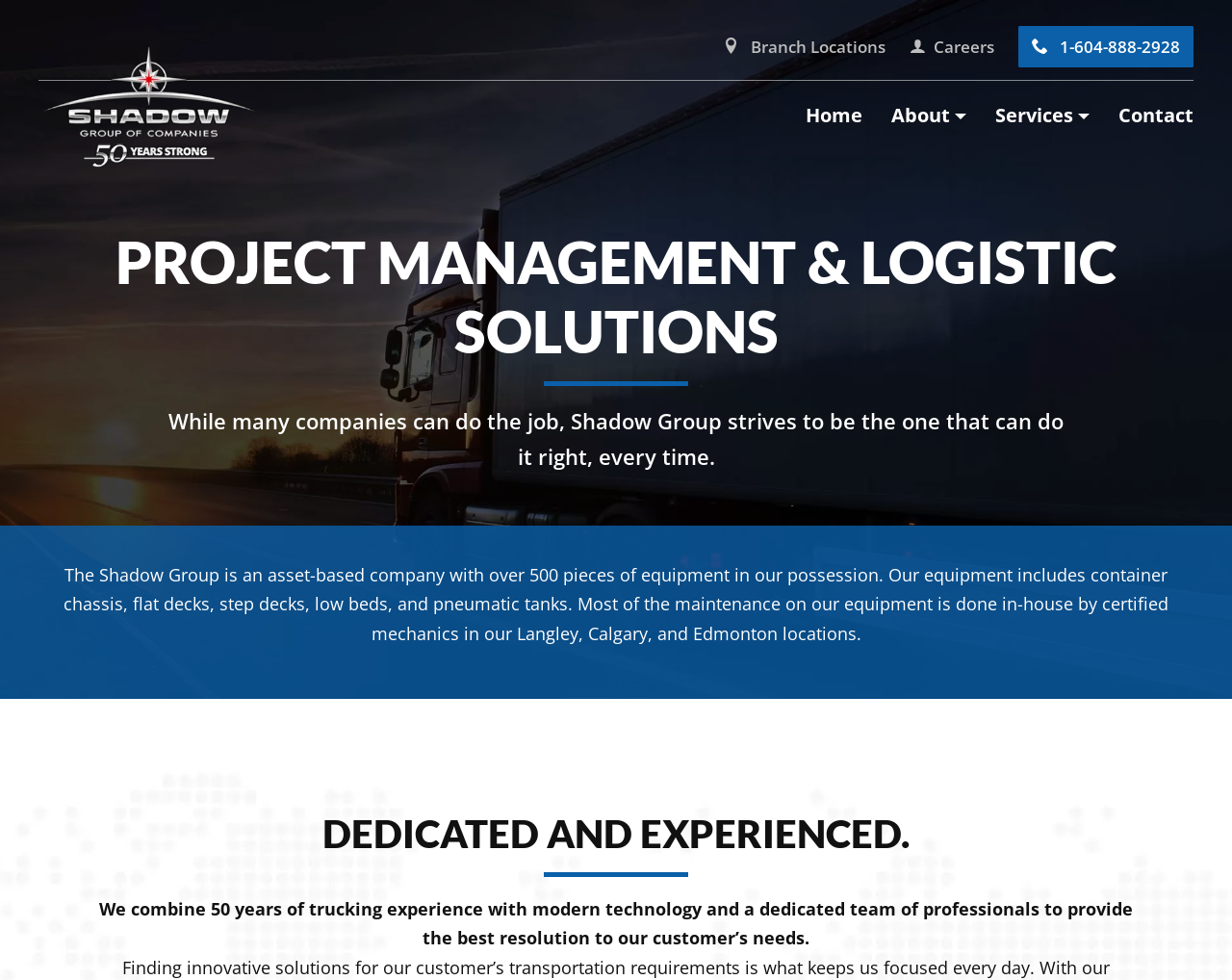Please find the bounding box coordinates for the clickable element needed to perform this instruction: "Contact Us".

[0.908, 0.1, 0.969, 0.138]